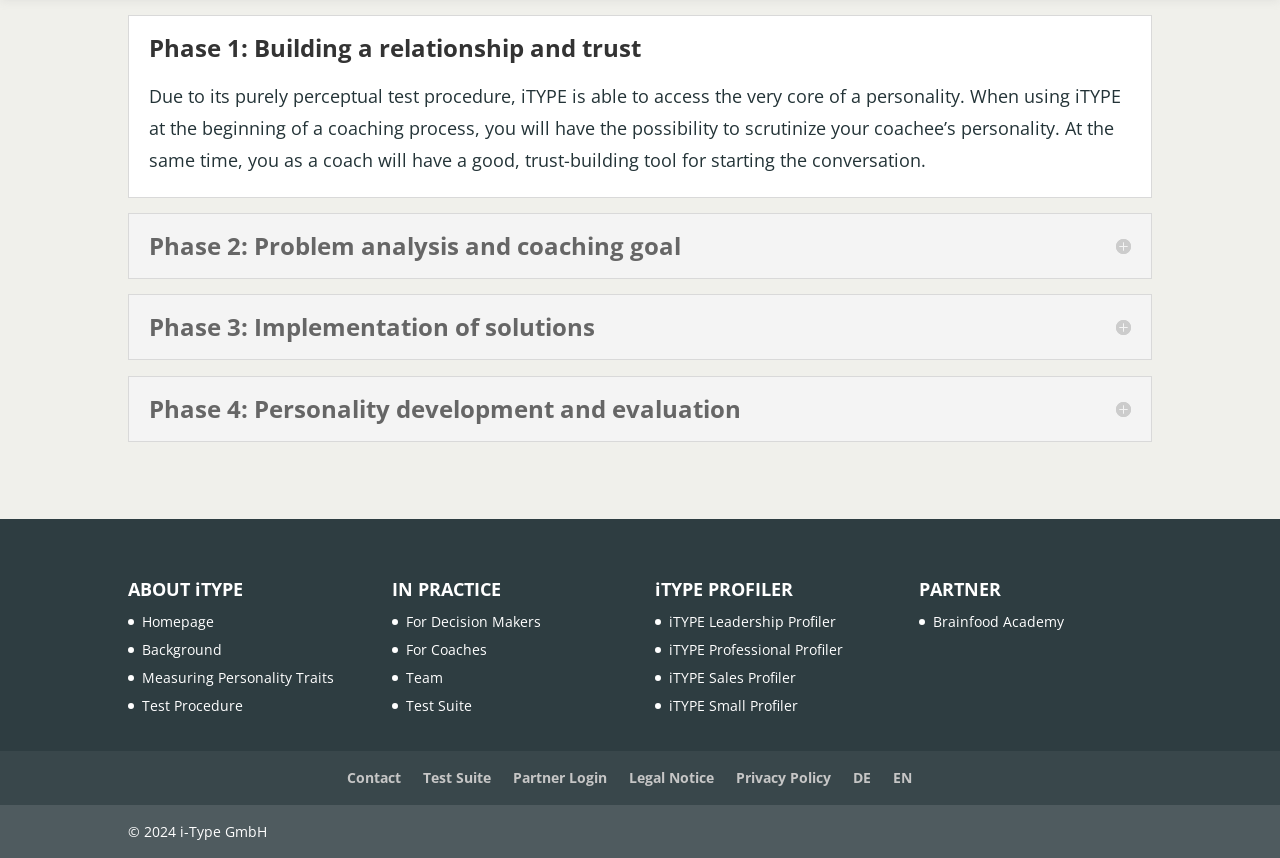Please mark the clickable region by giving the bounding box coordinates needed to complete this instruction: "Contact the team".

[0.271, 0.895, 0.313, 0.917]